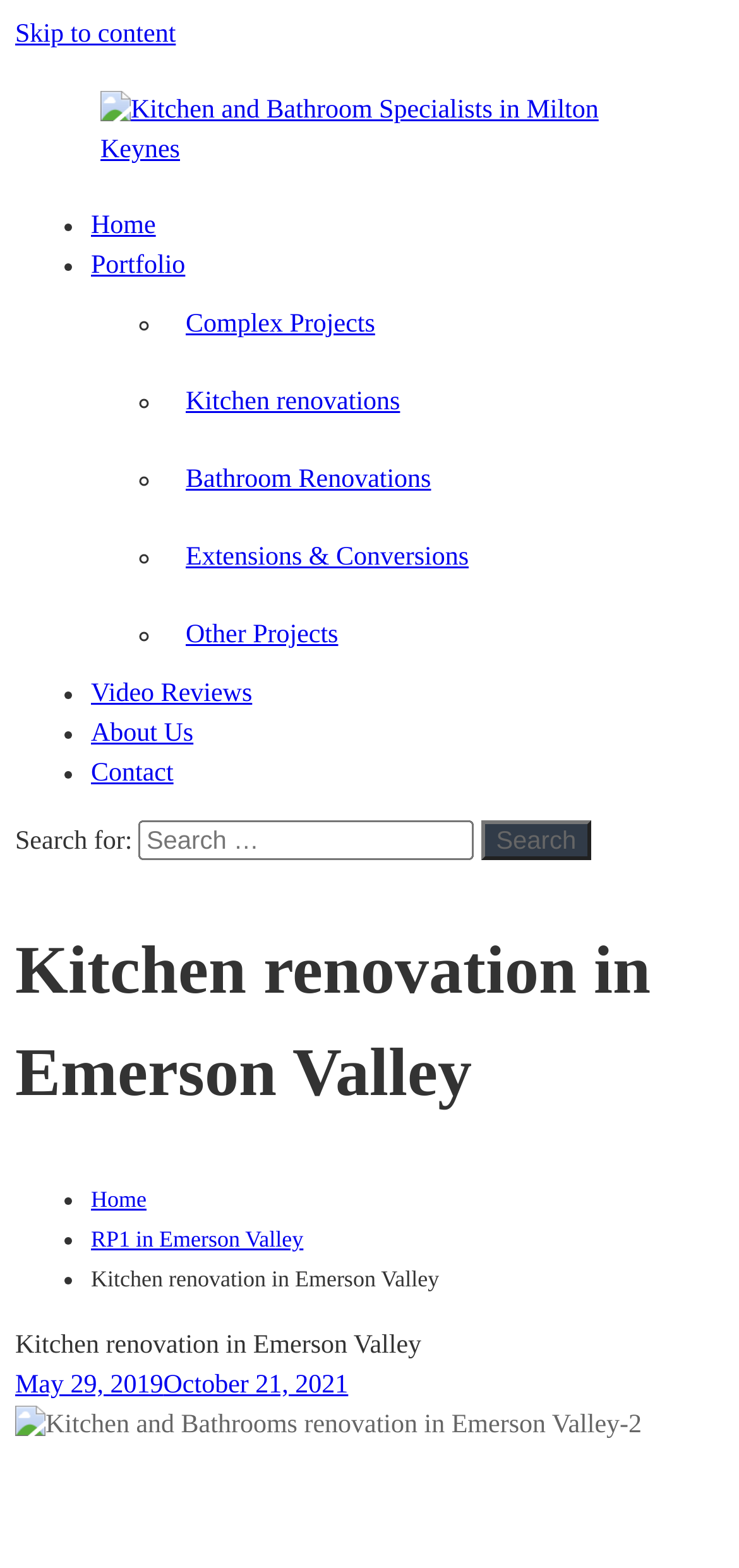Find the bounding box of the element with the following description: "May 29, 2019October 21, 2021". The coordinates must be four float numbers between 0 and 1, formatted as [left, top, right, bottom].

[0.021, 0.874, 0.471, 0.893]